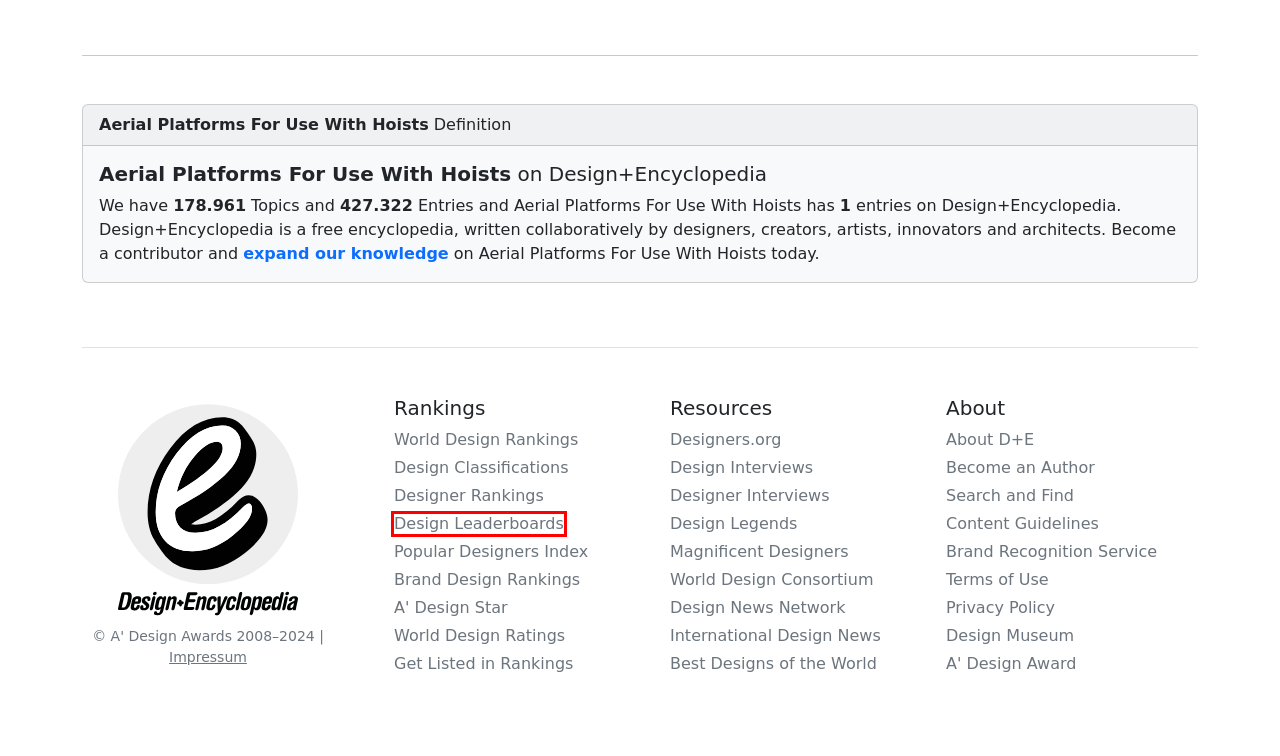You are given a screenshot of a webpage within which there is a red rectangle bounding box. Please choose the best webpage description that matches the new webpage after clicking the selected element in the bounding box. Here are the options:
A. POPDES - World's Most Popular Designers
B. Rankings and Ratings Inclusion
C. Designers.org - Original Architecture and Good Design from World's Best Architects and Designers
D. Brand Design Rankings
E. Design Leaderboards
F. Magnificent Designers - World's Greatest Designers
G. DAC - Design Classifications
H. IDNN - International Design News Network

E